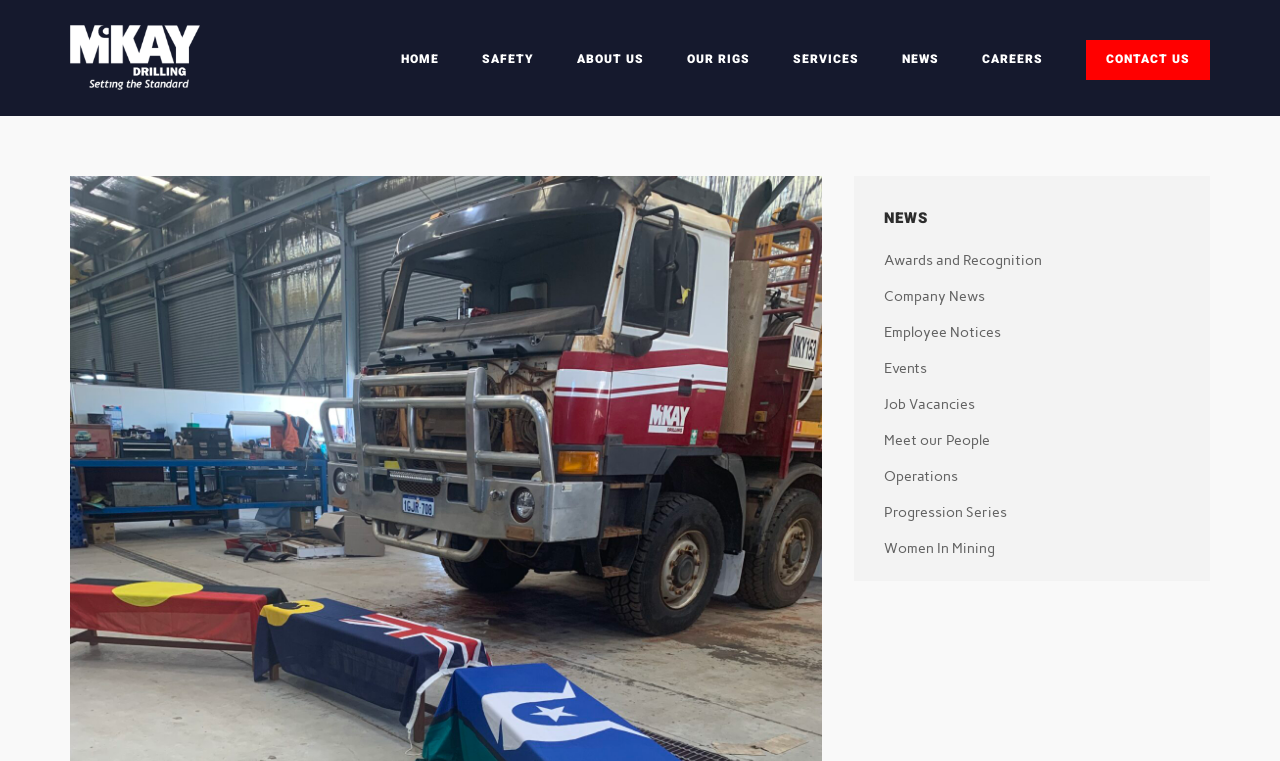How many main navigation links are there?
Using the image as a reference, give a one-word or short phrase answer.

7